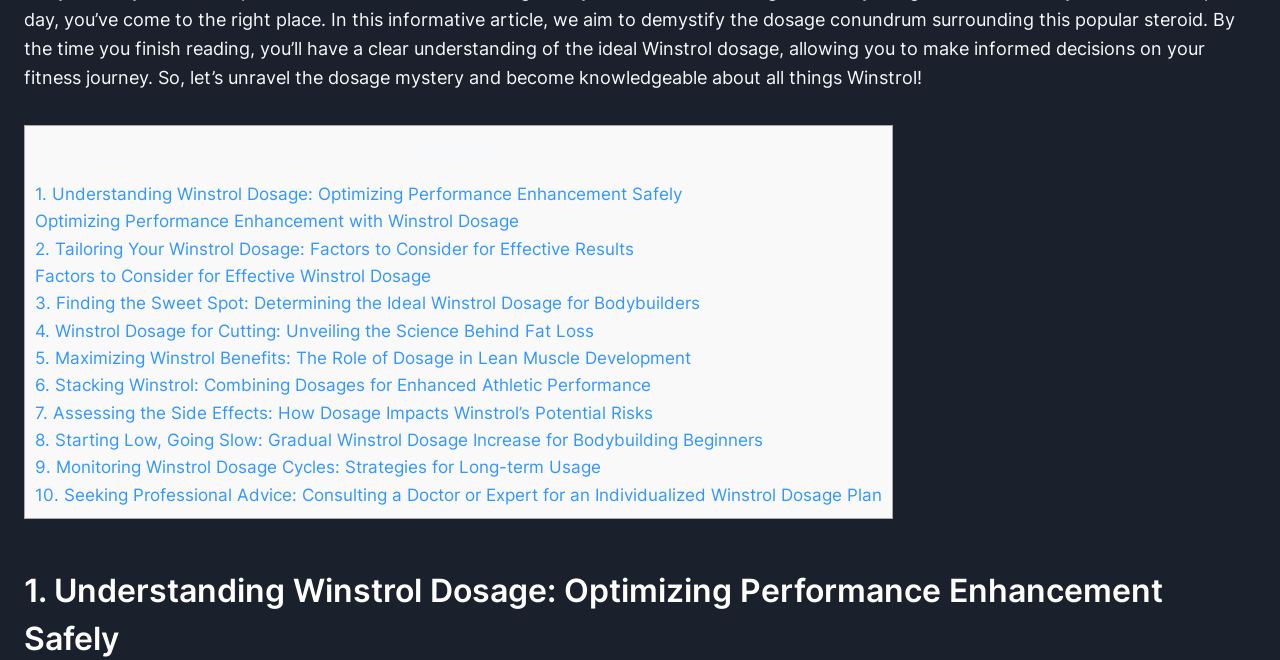What is the purpose of the 'Contents' section on the webpage?
Please provide a detailed and thorough answer to the question.

The 'Contents' section appears to be a navigation aid, allowing users to quickly access different sections of the webpage related to Winstrol dosage, such as understanding dosage, tailoring dosage, and assessing side effects.